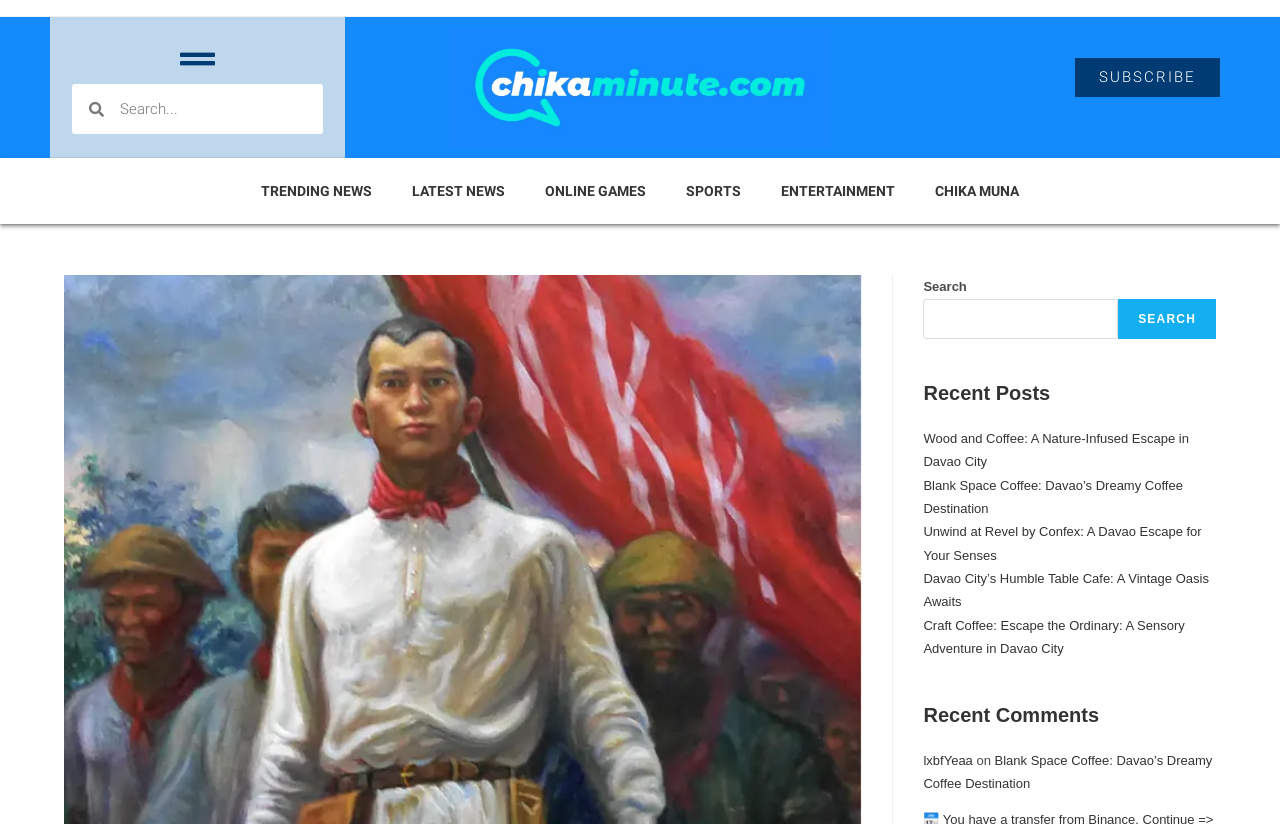How many categories are listed in the top navigation bar? From the image, respond with a single word or brief phrase.

6